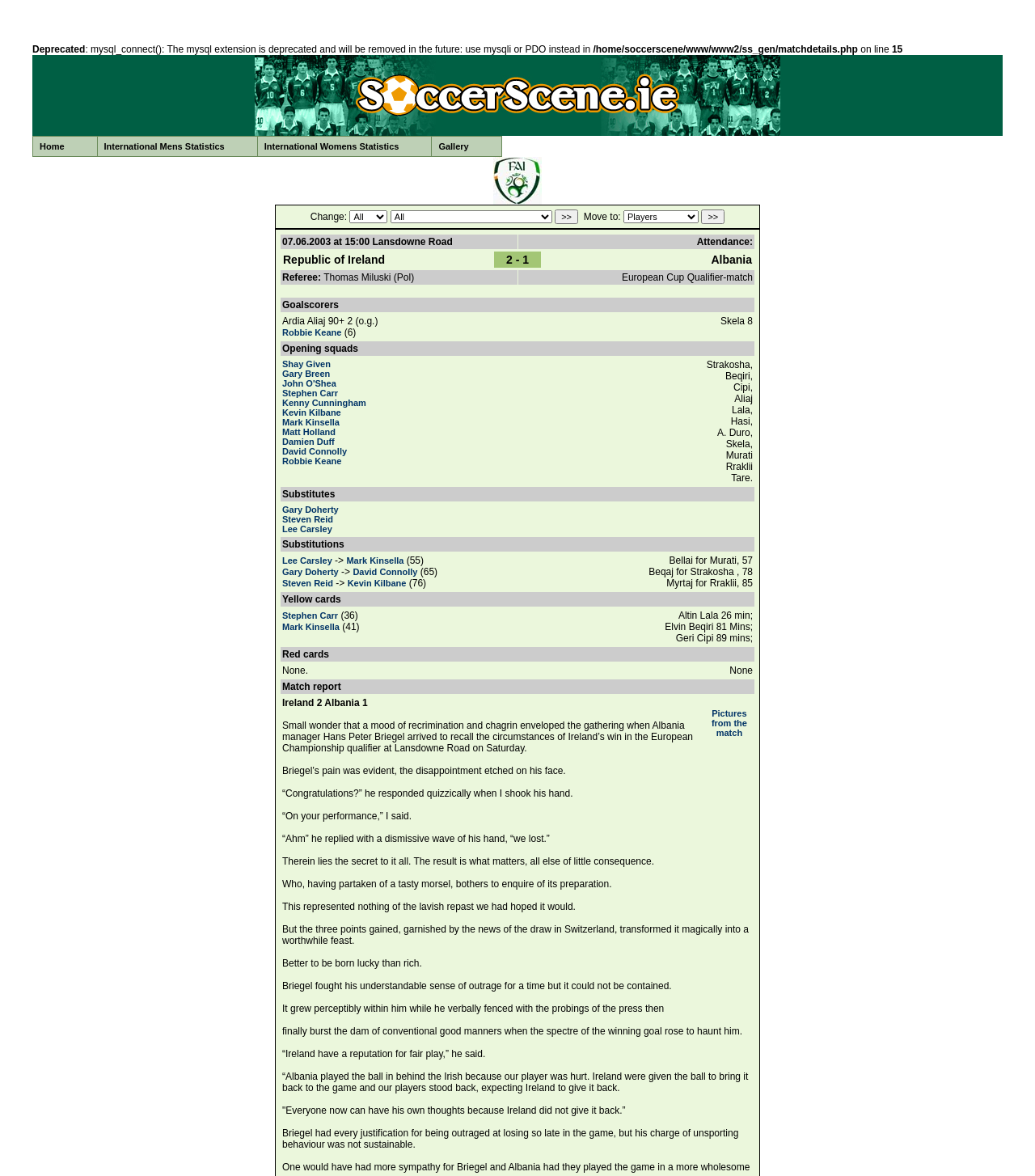Based on the element description: "parent_node: Change: name="changepage" value=">>"", identify the bounding box coordinates for this UI element. The coordinates must be four float numbers between 0 and 1, listed as [left, top, right, bottom].

[0.678, 0.178, 0.7, 0.191]